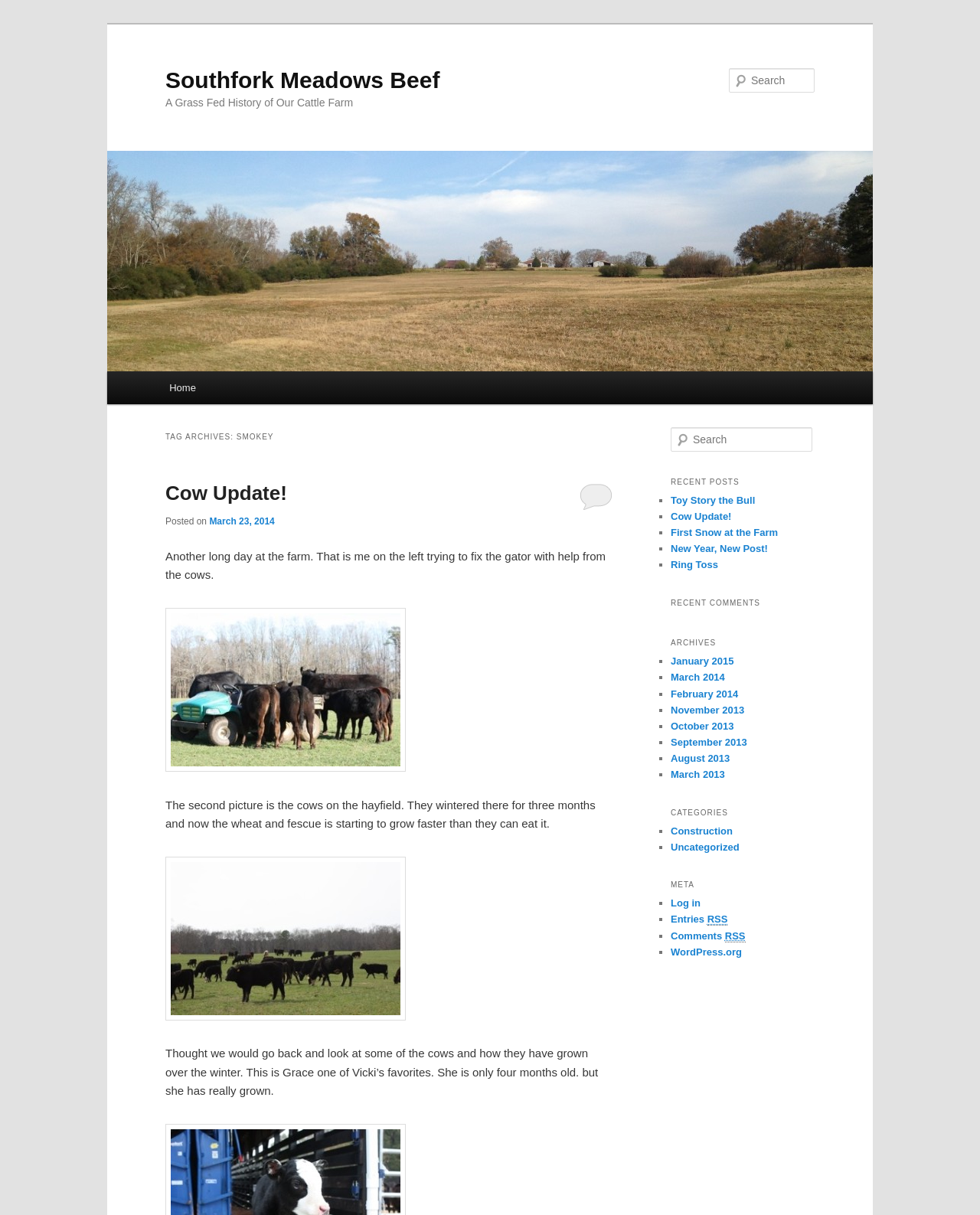Please specify the bounding box coordinates of the clickable region necessary for completing the following instruction: "Search in the sidebar". The coordinates must consist of four float numbers between 0 and 1, i.e., [left, top, right, bottom].

[0.684, 0.352, 0.829, 0.372]